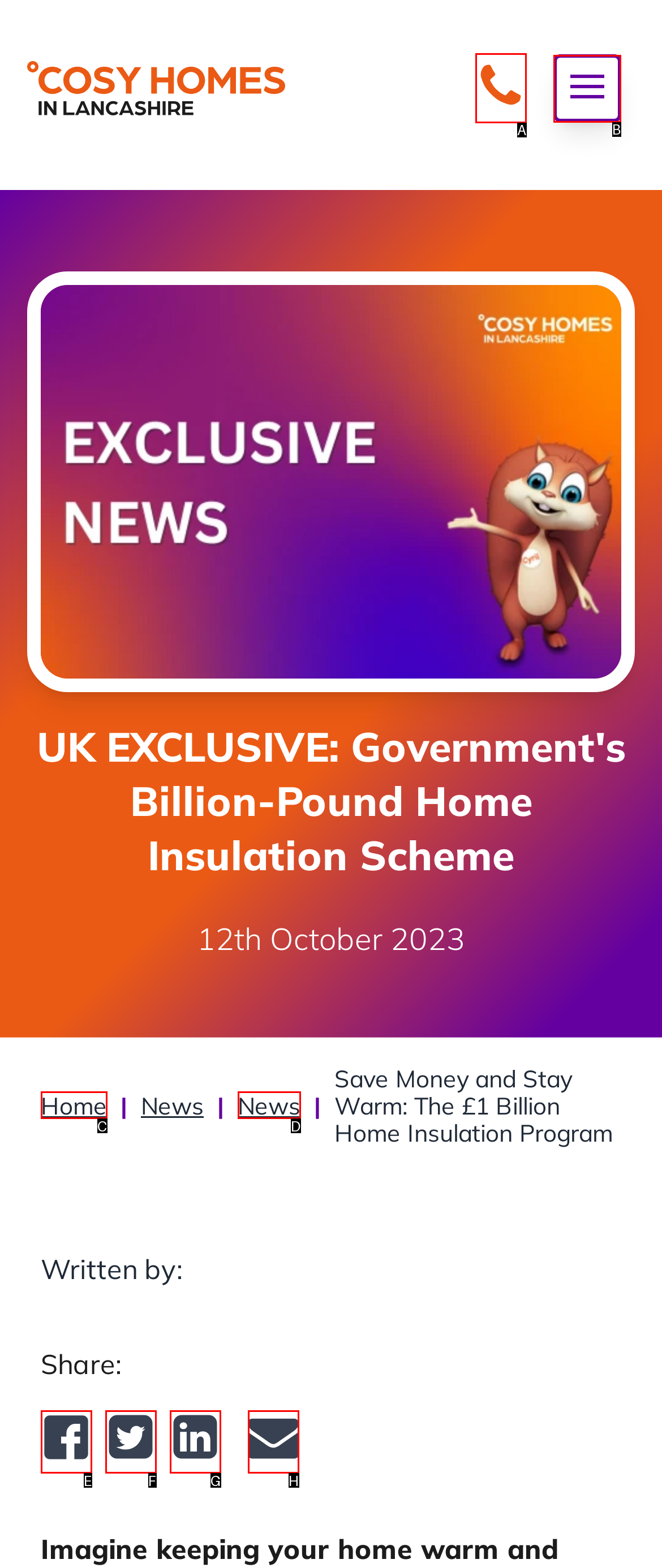Choose the HTML element that needs to be clicked for the given task: Open the menu Respond by giving the letter of the chosen option.

B